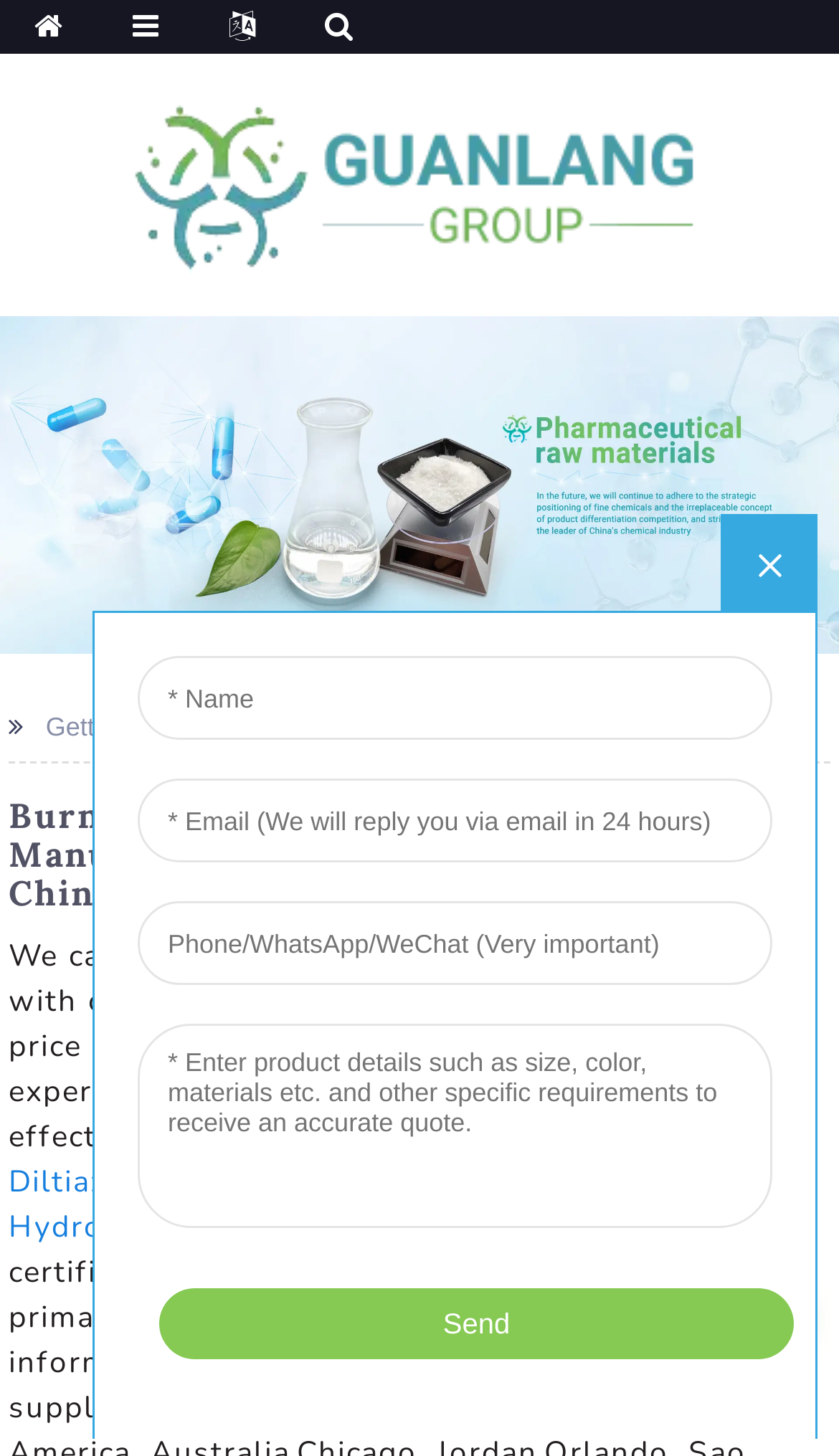Find the bounding box coordinates of the area that needs to be clicked in order to achieve the following instruction: "Check the Service Status". The coordinates should be specified as four float numbers between 0 and 1, i.e., [left, top, right, bottom].

None